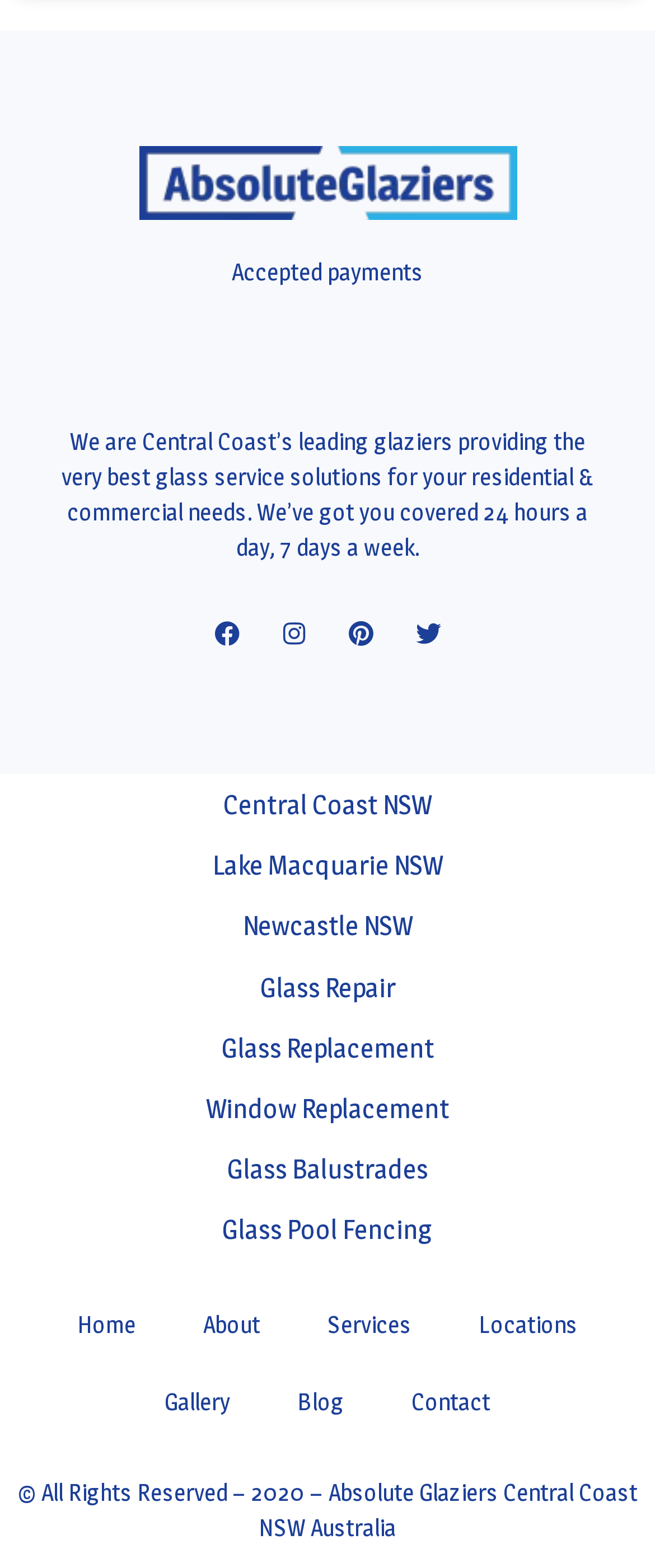Calculate the bounding box coordinates of the UI element given the description: "Glass Repair".

[0.396, 0.62, 0.604, 0.641]